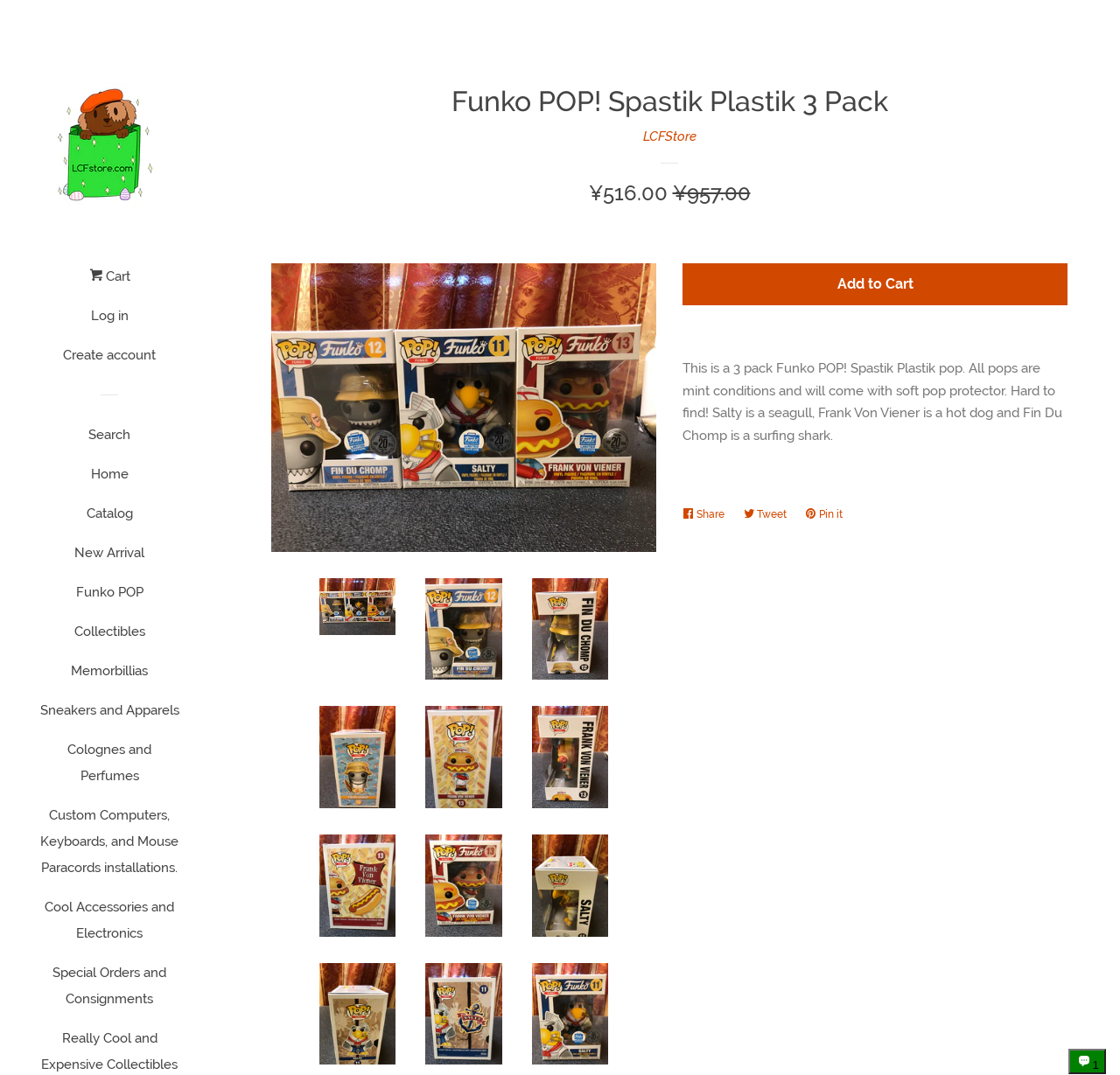Locate the bounding box coordinates of the area that needs to be clicked to fulfill the following instruction: "Search for products". The coordinates should be in the format of four float numbers between 0 and 1, namely [left, top, right, bottom].

[0.035, 0.392, 0.16, 0.429]